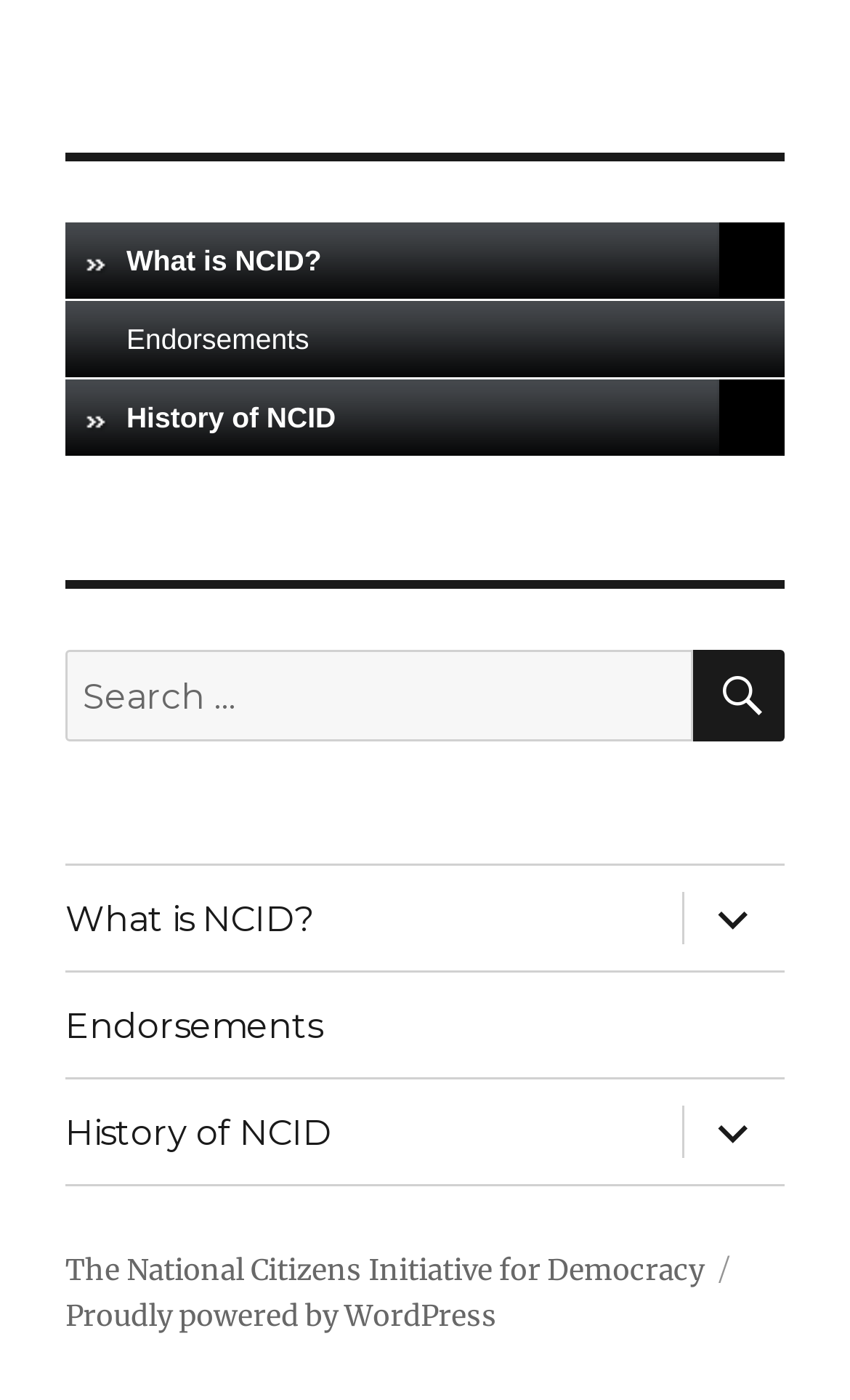What is the text above the search box?
Look at the screenshot and give a one-word or phrase answer.

Search for: